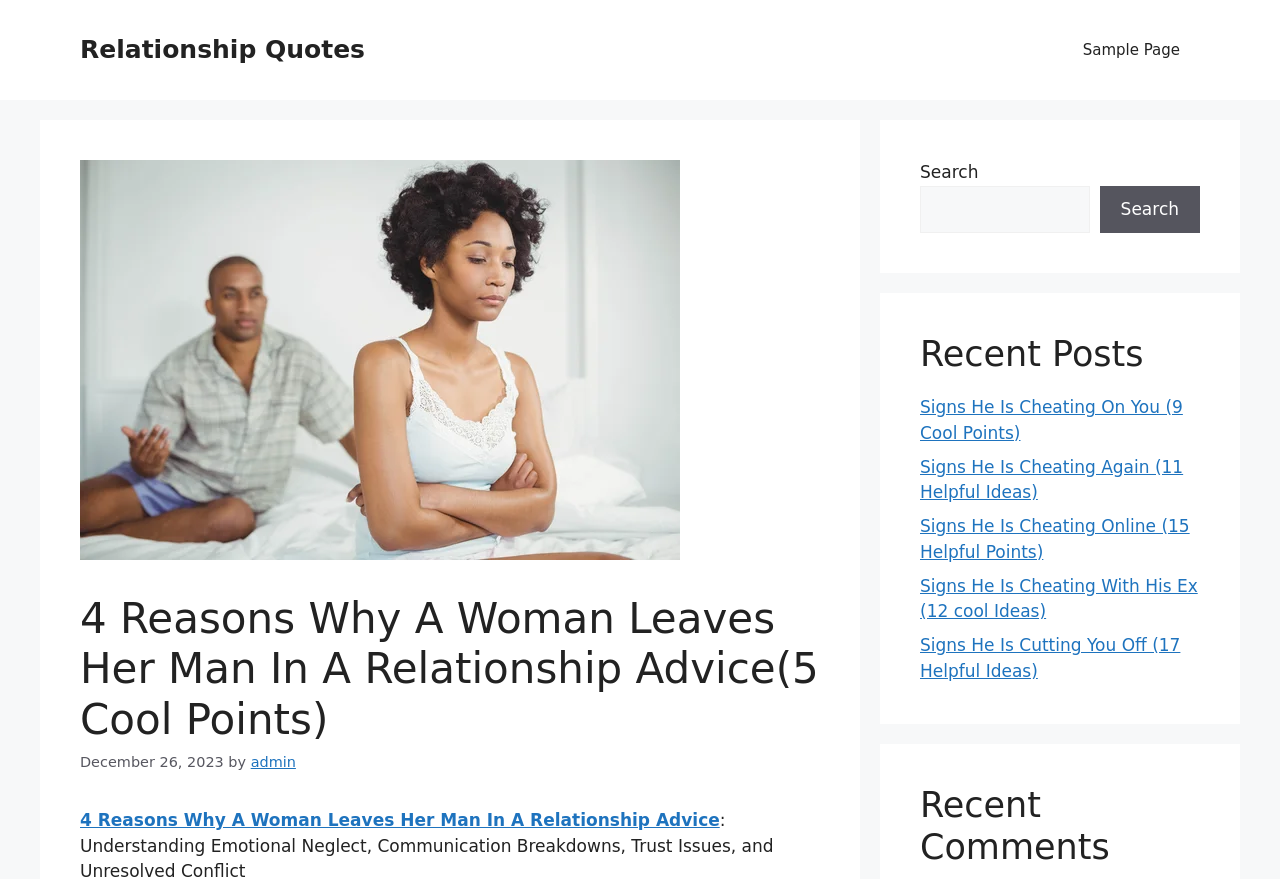Bounding box coordinates should be in the format (top-left x, top-left y, bottom-right x, bottom-right y) and all values should be floating point numbers between 0 and 1. Determine the bounding box coordinate for the UI element described as: admin

[0.196, 0.858, 0.231, 0.876]